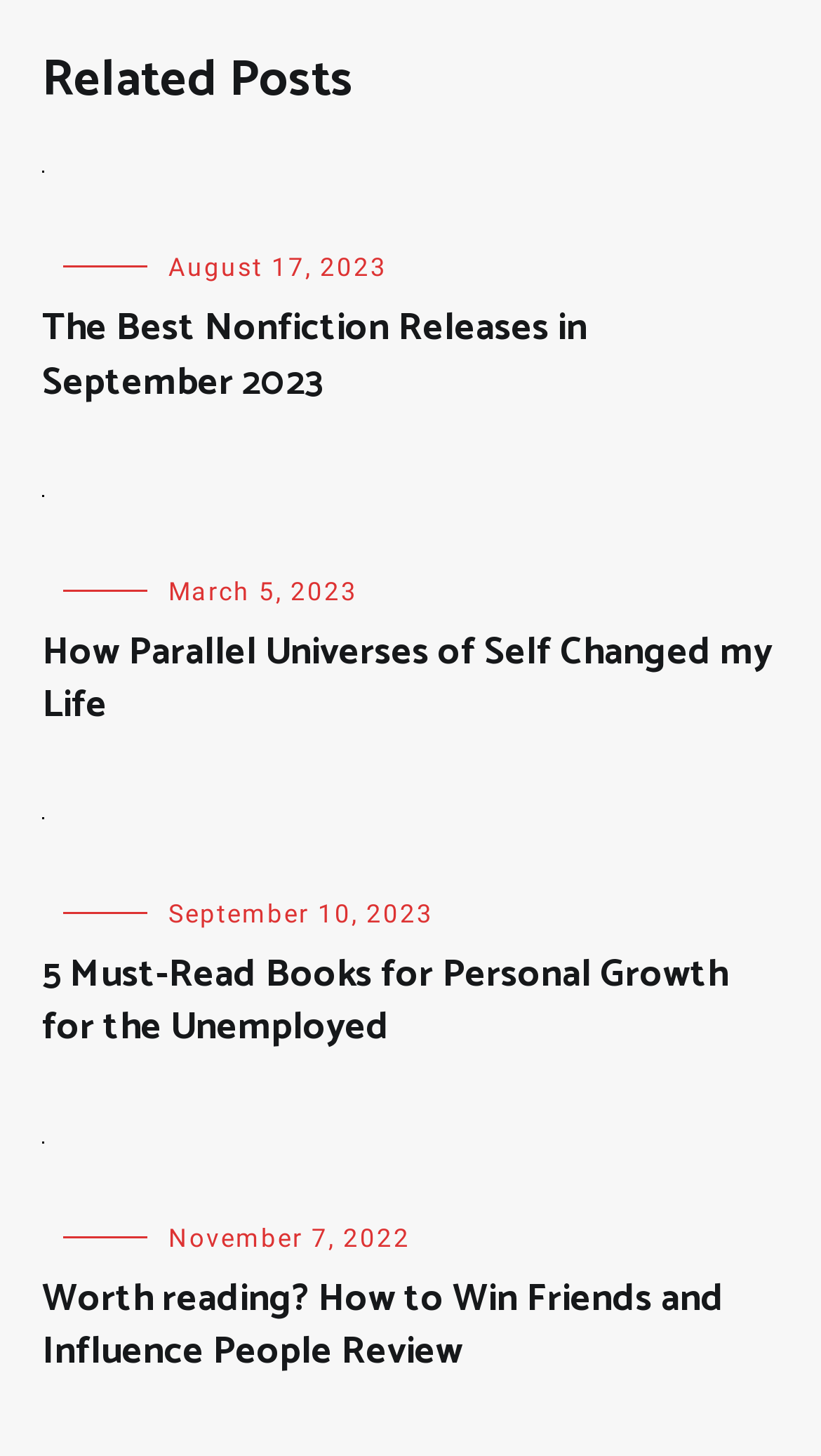How many articles are listed on this webpage?
Observe the image and answer the question with a one-word or short phrase response.

4